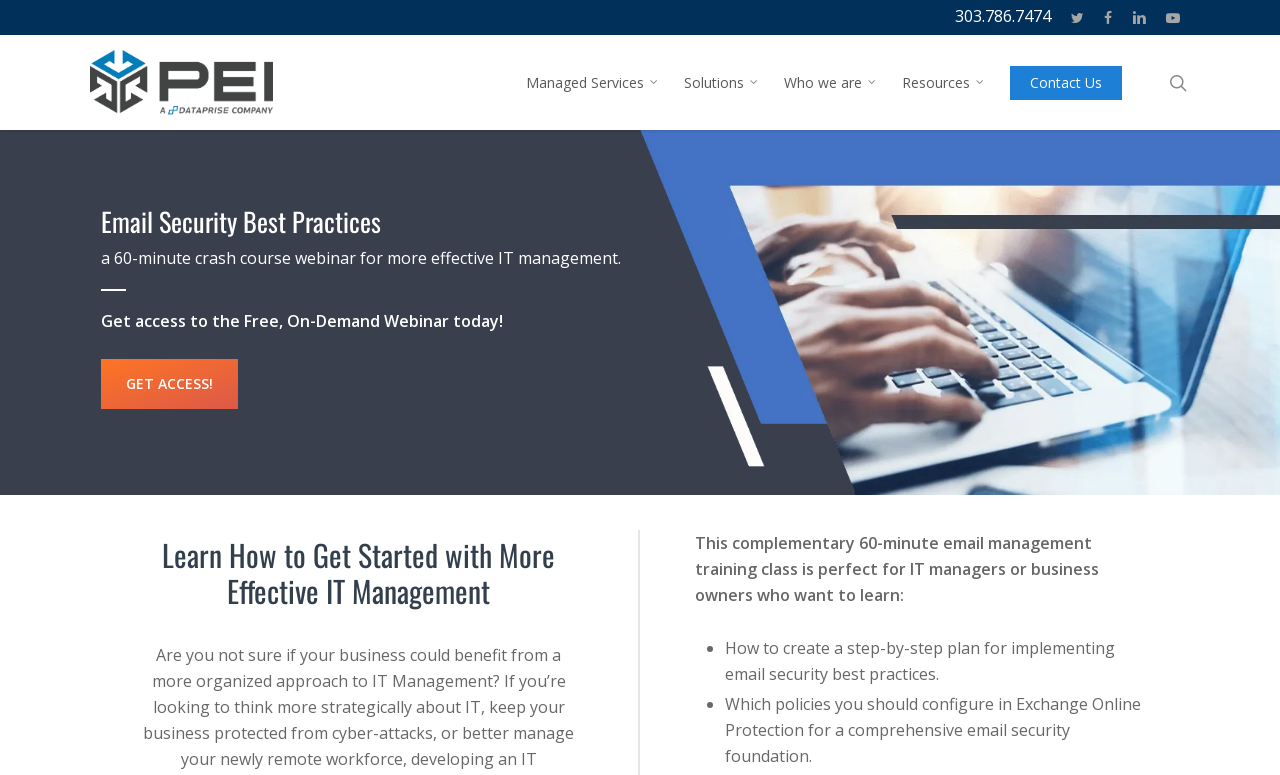Provide the bounding box for the UI element matching this description: "Contact Us".

[0.789, 0.097, 0.877, 0.116]